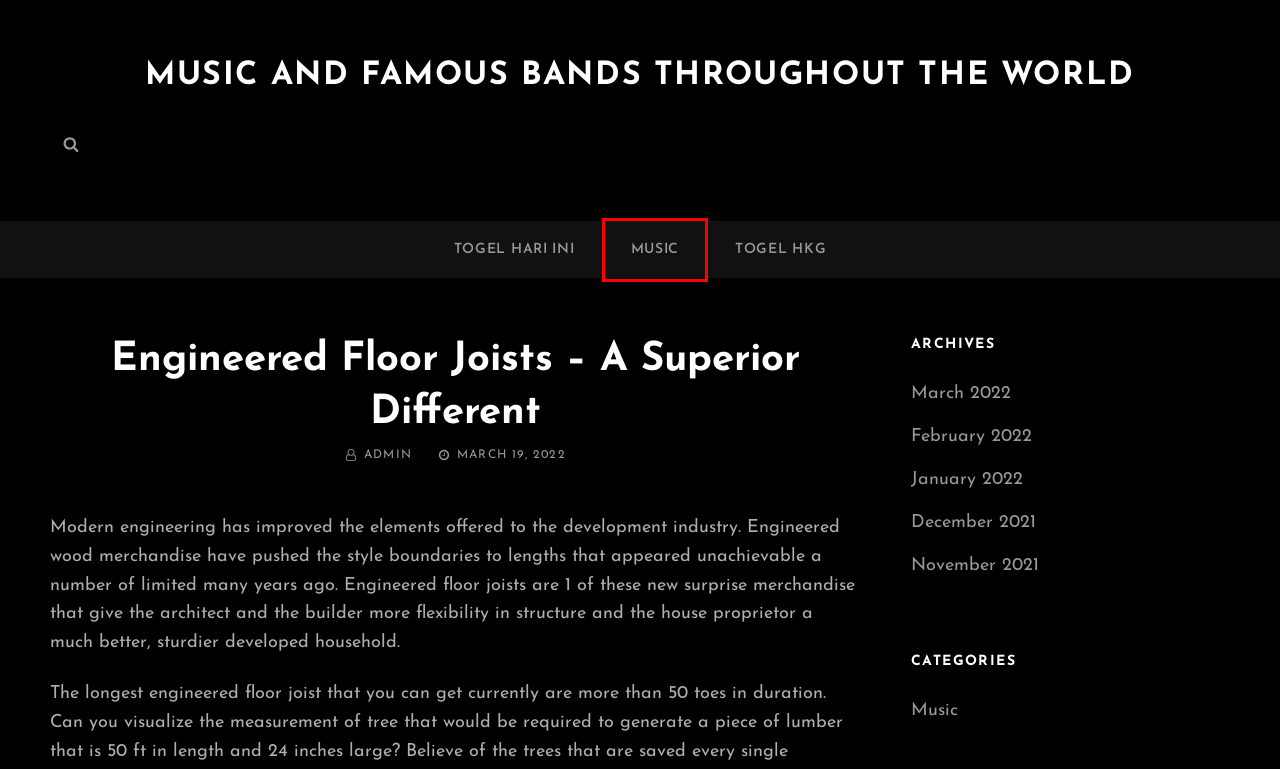Given a webpage screenshot with a red bounding box around a particular element, identify the best description of the new webpage that will appear after clicking on the element inside the red bounding box. Here are the candidates:
A. Music Archives - Music and Famous Bands Throughout The World
B. January 2022 - Music and Famous Bands Throughout The World
C. December 2021 - Music and Famous Bands Throughout The World
D. Togel Hongkong: Pengeluaran HK | Togel HKG, Keluaran HK Hari Ini - DATA HK 2024
E. admin, Author at Music and Famous Bands Throughout The World
F. February 2022 - Music and Famous Bands Throughout The World
G. March 2022 - Music and Famous Bands Throughout The World
H. Music and Famous Bands Throughout The World -

A